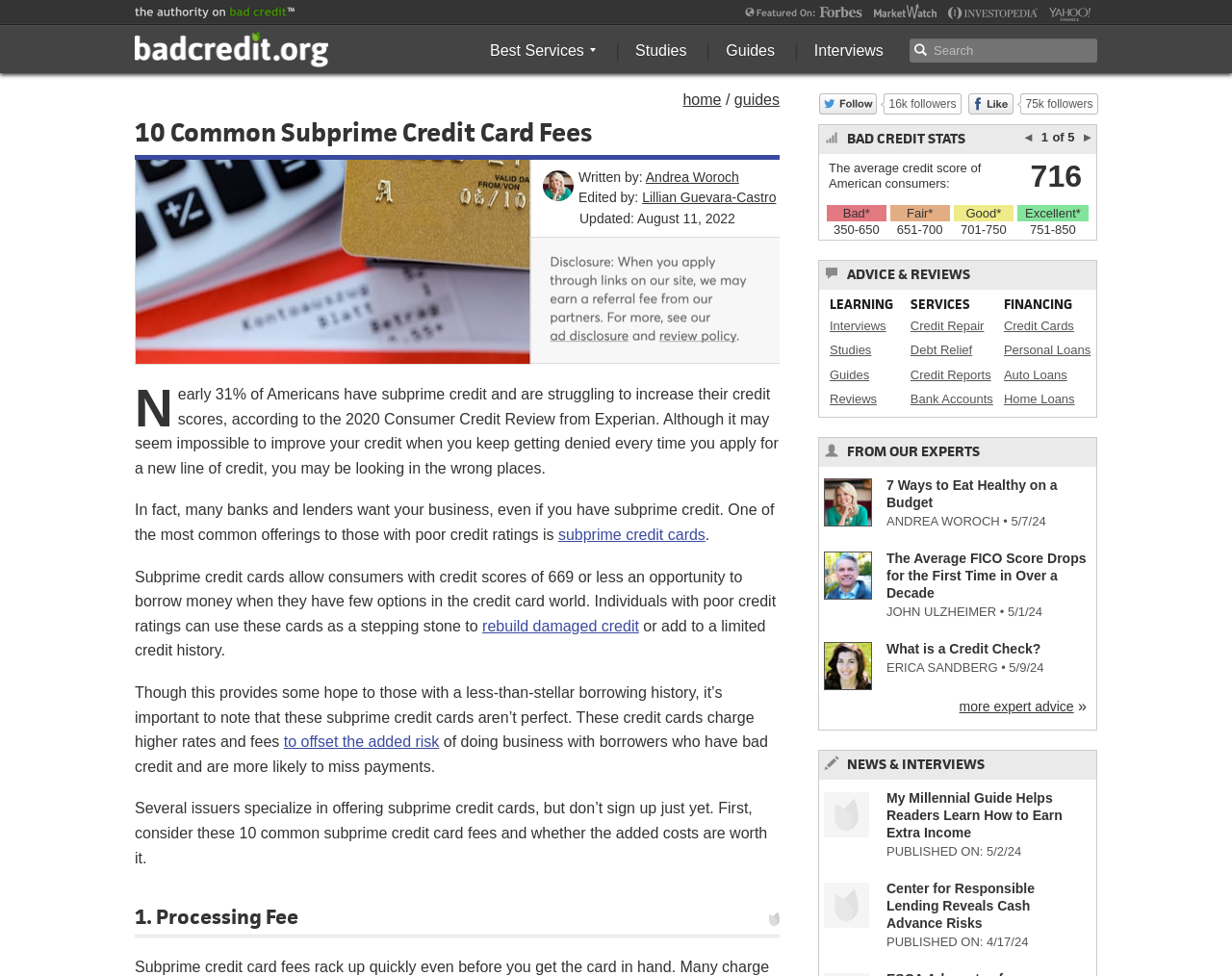Carefully observe the image and respond to the question with a detailed answer:
How many followers does the website have on social media?

The number of followers can be found at the bottom of the webpage, where it says '16k followers' and '75k followers' next to the social media icons.